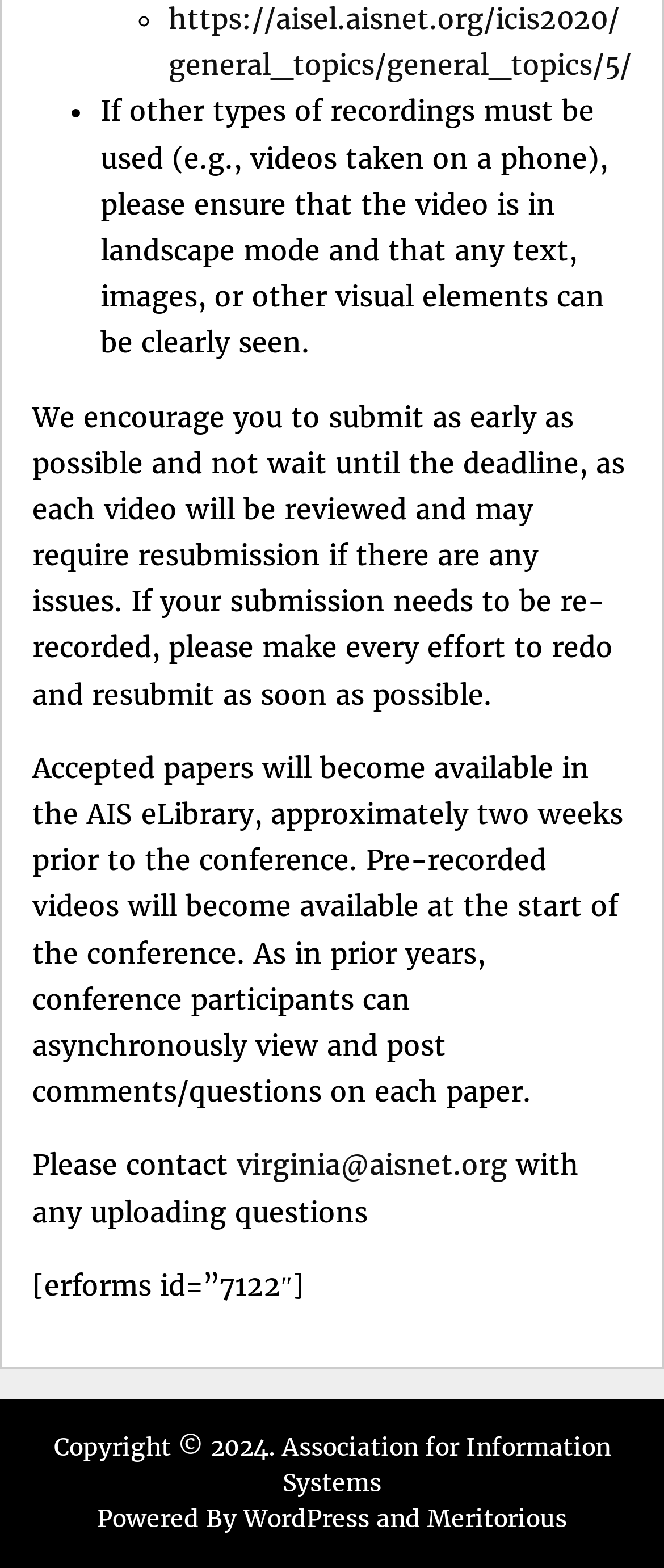When will accepted papers become available in the AIS eLibrary?
Please analyze the image and answer the question with as much detail as possible.

The webpage states that accepted papers will become available in the AIS eLibrary, approximately two weeks prior to the conference.